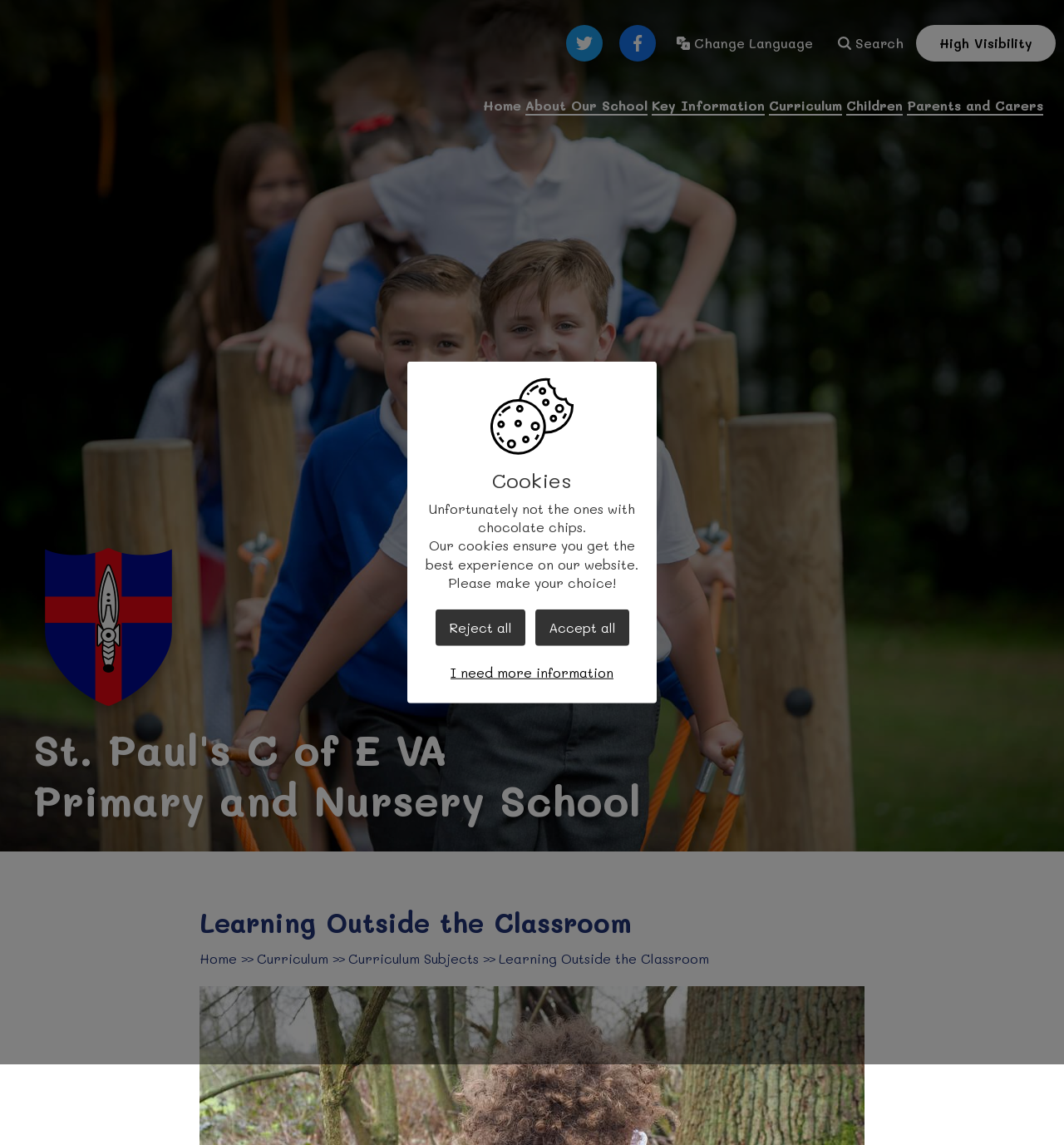Answer the following query with a single word or phrase:
What social media platforms are linked on the webpage?

Twitter and Facebook